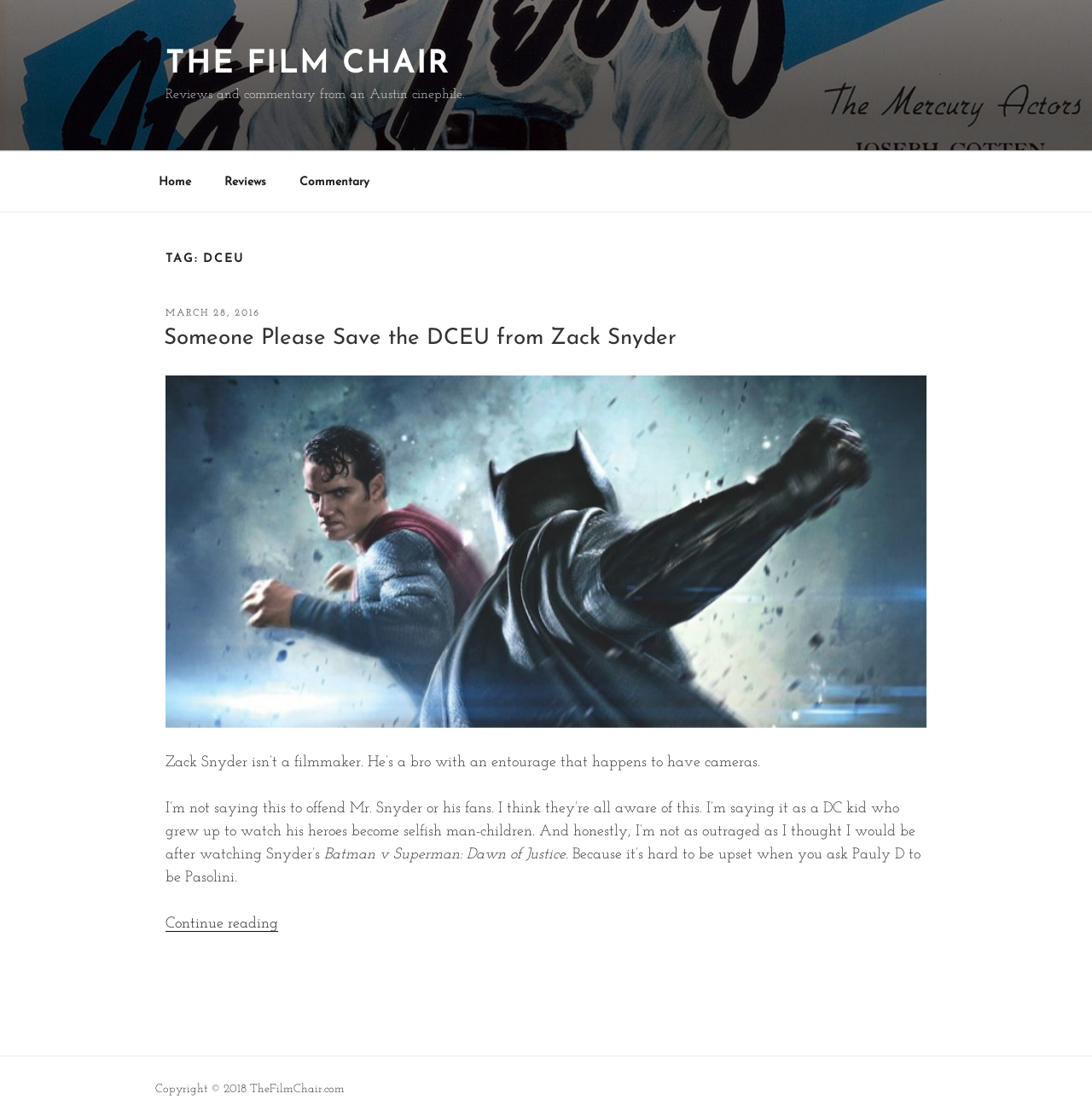Answer this question in one word or a short phrase: What is the category of the article?

DCEU